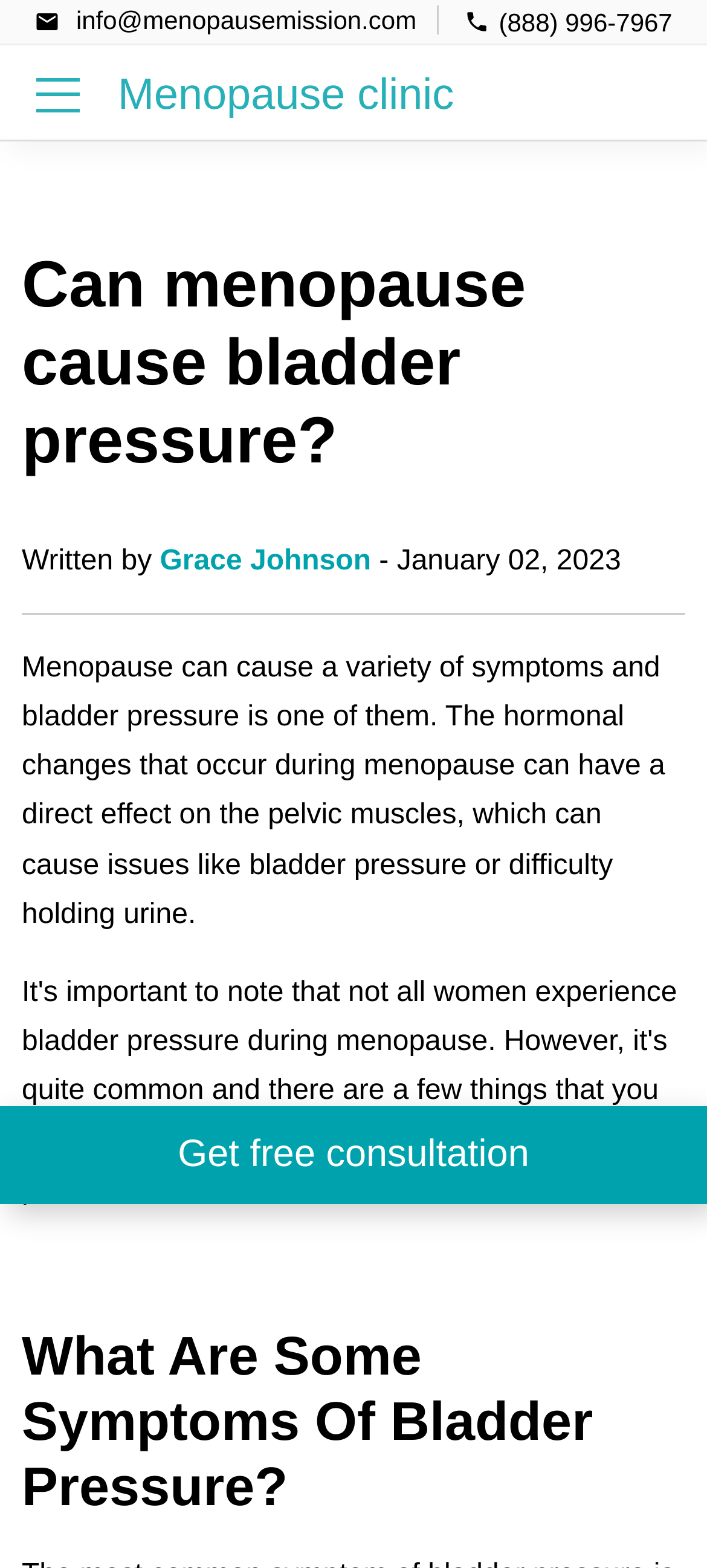Explain the webpage's design and content in an elaborate manner.

The webpage is about menopause and its symptoms, specifically focusing on bladder pressure. At the top left, there is a link to "info@menopausemission.com" accompanied by a small image. To the right of this, there is a link to a phone number "(888) 996-7967" with another small image. Below these, there is a prominent link to "Menopause clinic" that spans across the top section of the page.

The main heading "Can menopause cause bladder pressure?" is centered at the top of the page, followed by a subheading that attributes the article to "Grace Johnson" and provides the date "January 02, 2023". Below this, there is a paragraph of text that explains how menopause can cause bladder pressure due to hormonal changes affecting the pelvic muscles.

Further down the page, there is a heading "What Are Some Symptoms Of Bladder Pressure?" that spans across the page. Below this, there is a call-to-action link "Get free consultation" that is positioned near the bottom of the page. Overall, the webpage has a simple layout with a focus on providing information about menopause and bladder pressure.